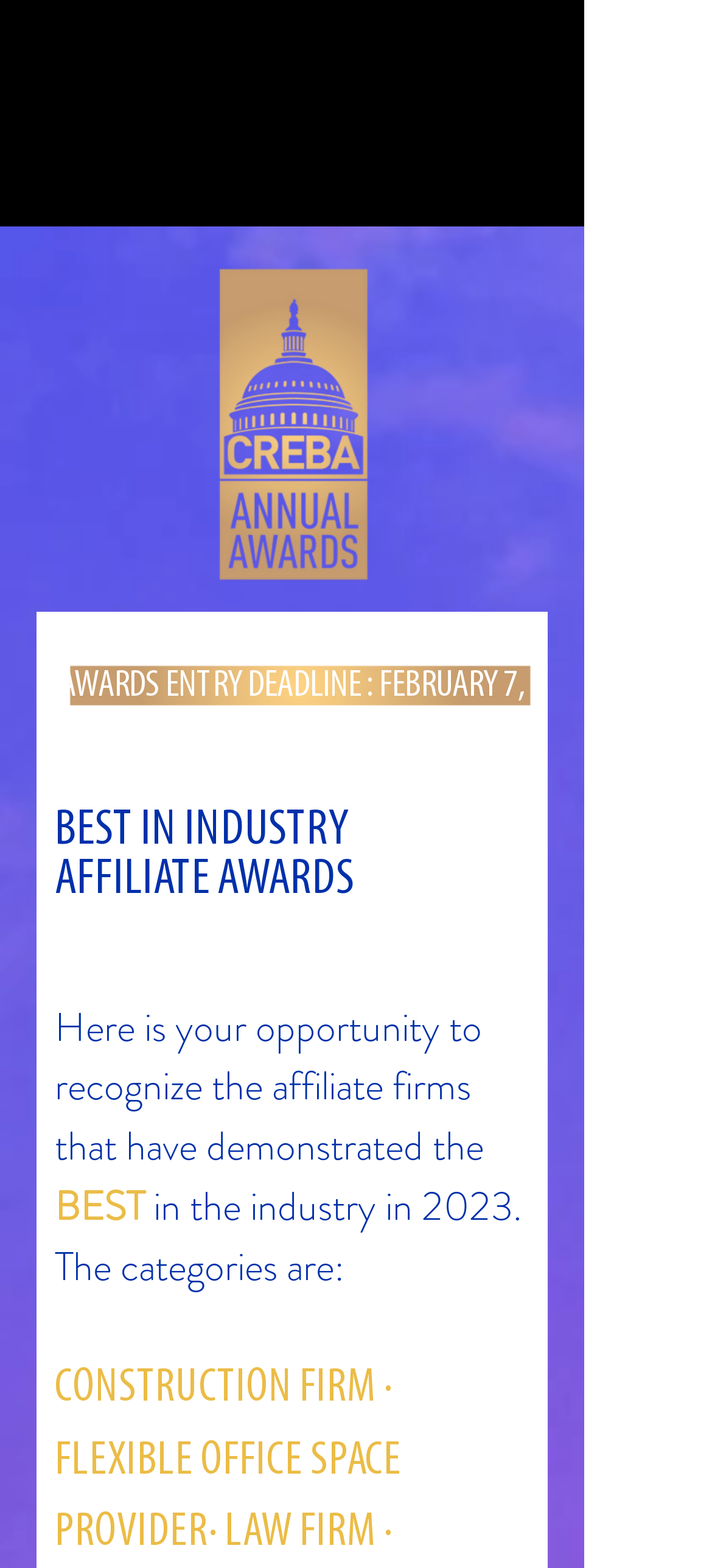What is the industry being referred to?
Please use the image to provide an in-depth answer to the question.

I found the answer by looking at the heading element that lists the categories, which includes 'CONSTRUCTION FIRM · FLEXIBLE OFFICE SPACE PROVIDER· LAW FIRM ·'.